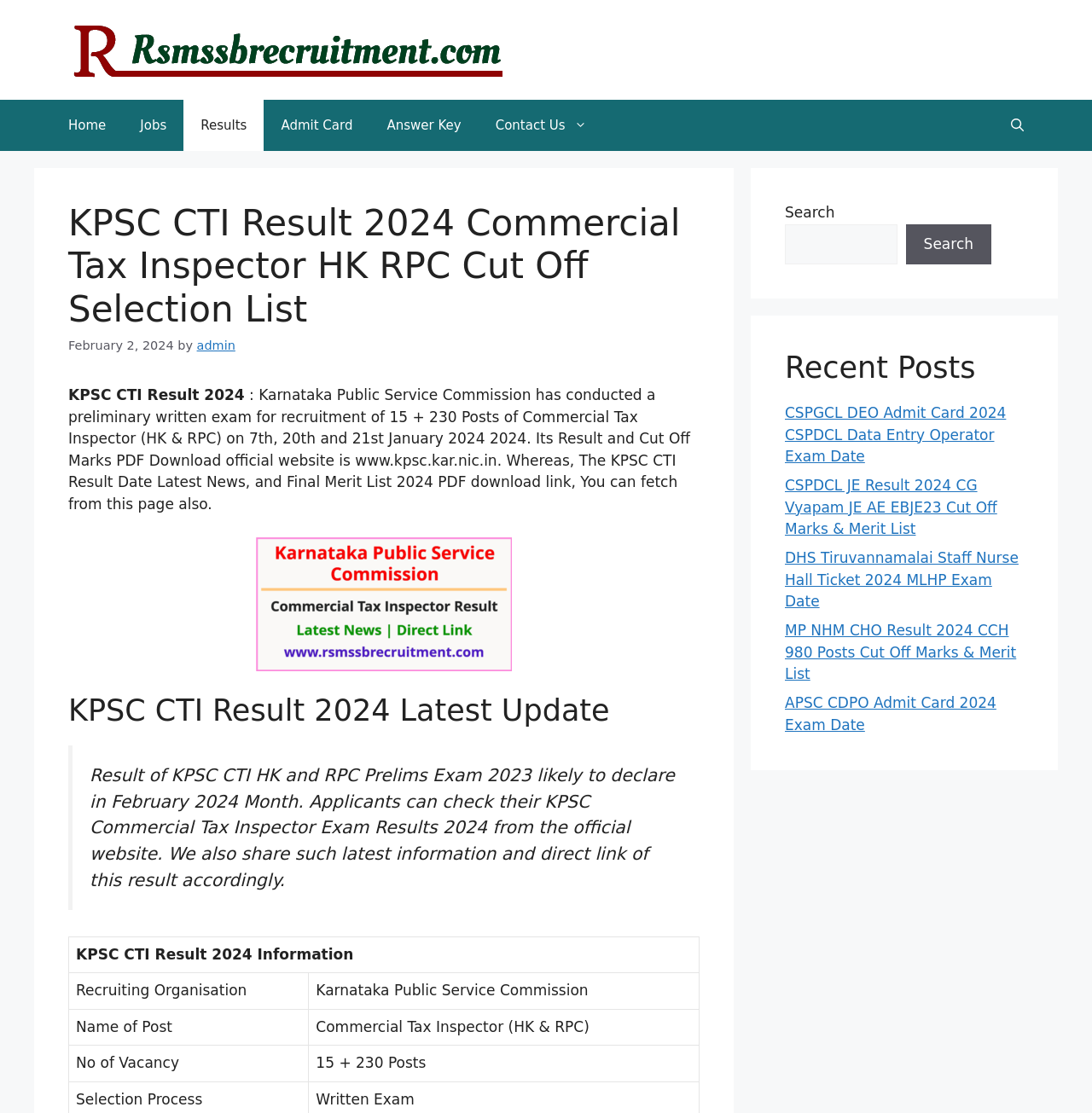Pinpoint the bounding box coordinates of the area that must be clicked to complete this instruction: "Read the 'Recent Posts'".

[0.719, 0.314, 0.938, 0.346]